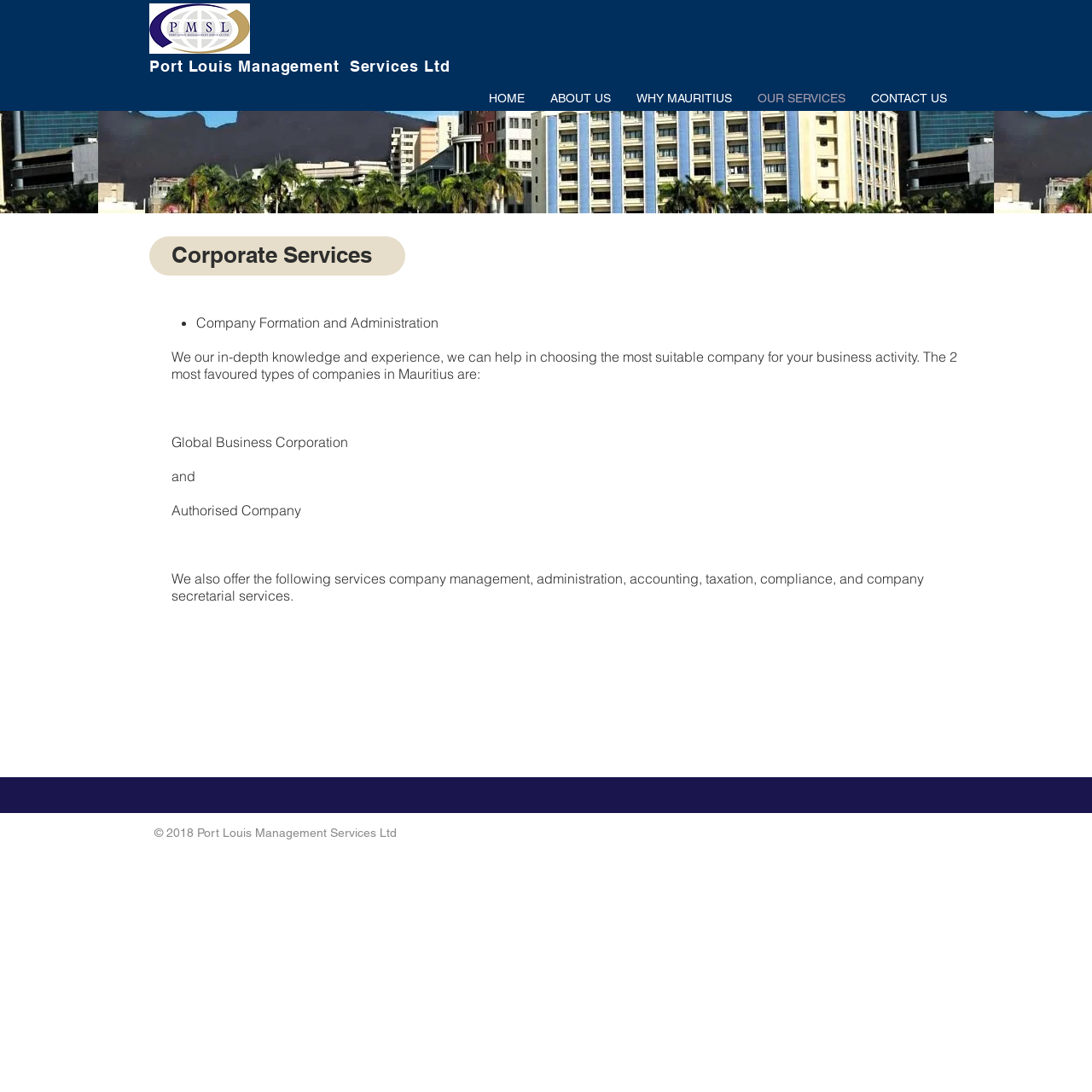What are the main services offered?
Based on the image, give a one-word or short phrase answer.

Company Formation and Administration